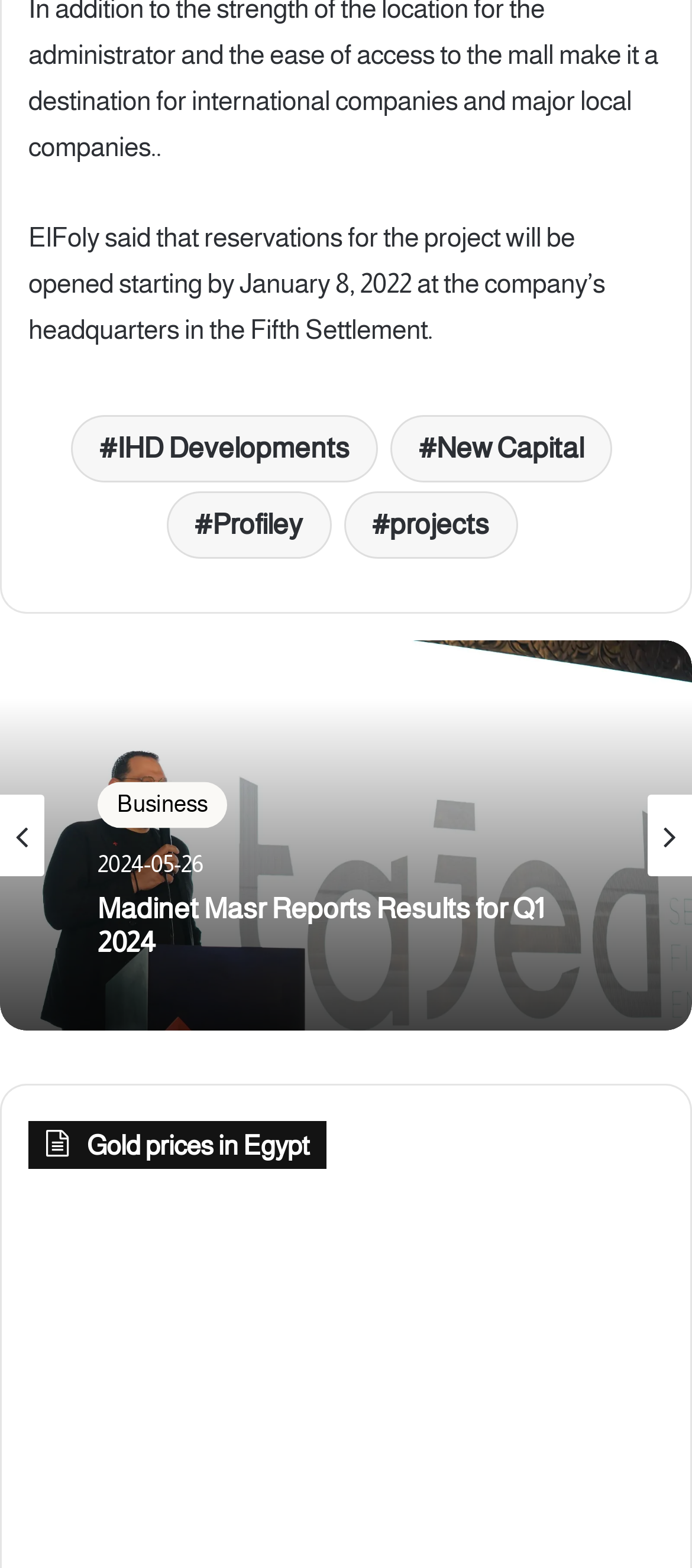Determine the bounding box coordinates of the section to be clicked to follow the instruction: "Click on IHD Developments". The coordinates should be given as four float numbers between 0 and 1, formatted as [left, top, right, bottom].

[0.103, 0.264, 0.546, 0.307]